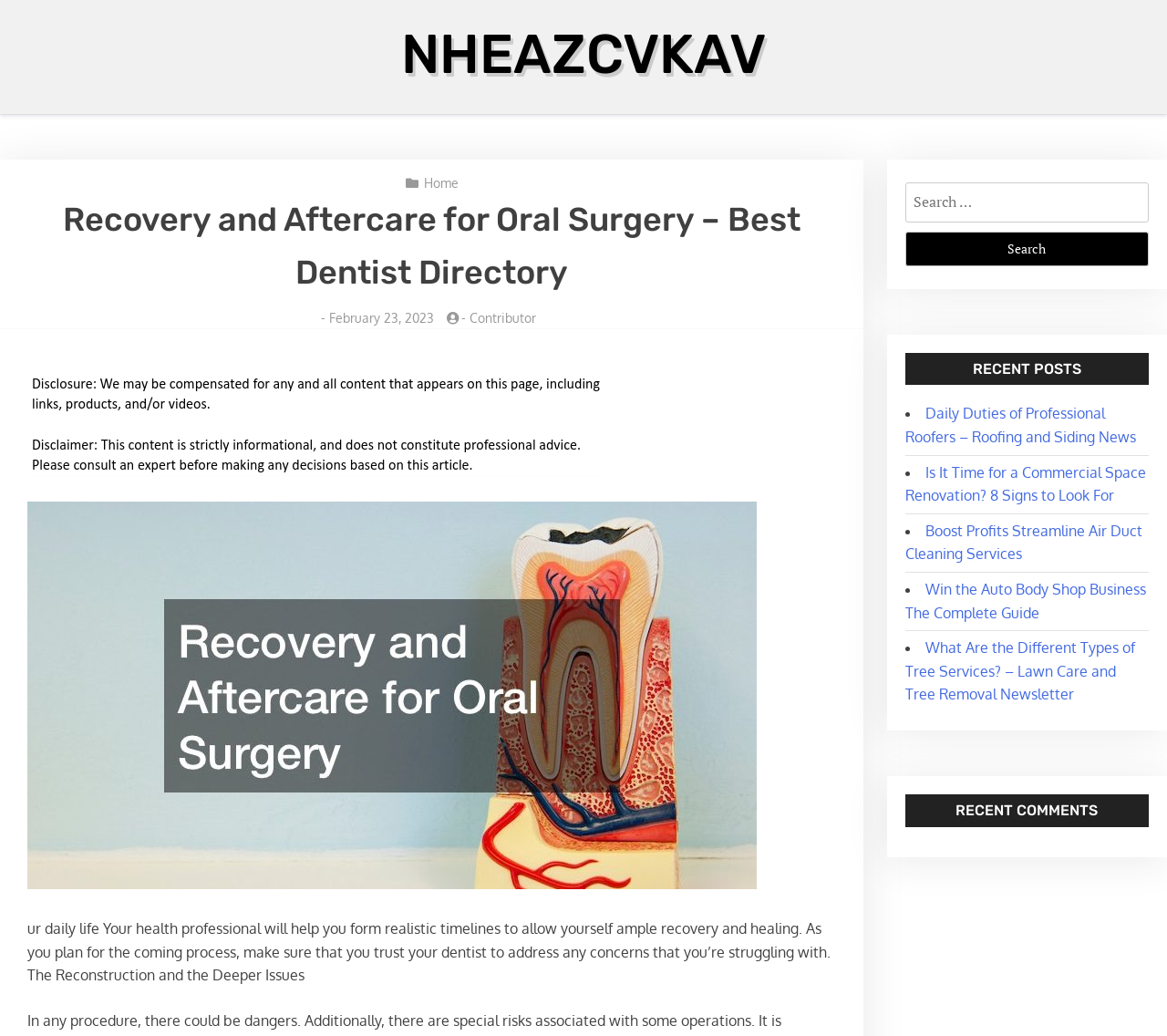Using details from the image, please answer the following question comprehensively:
What is the purpose of the search box?

I inferred the purpose of the search box by looking at its location and the surrounding elements. The search box is located in the complementary section, and it has a label 'Search for:' next to it, which suggests that it is used to search for content on the website.